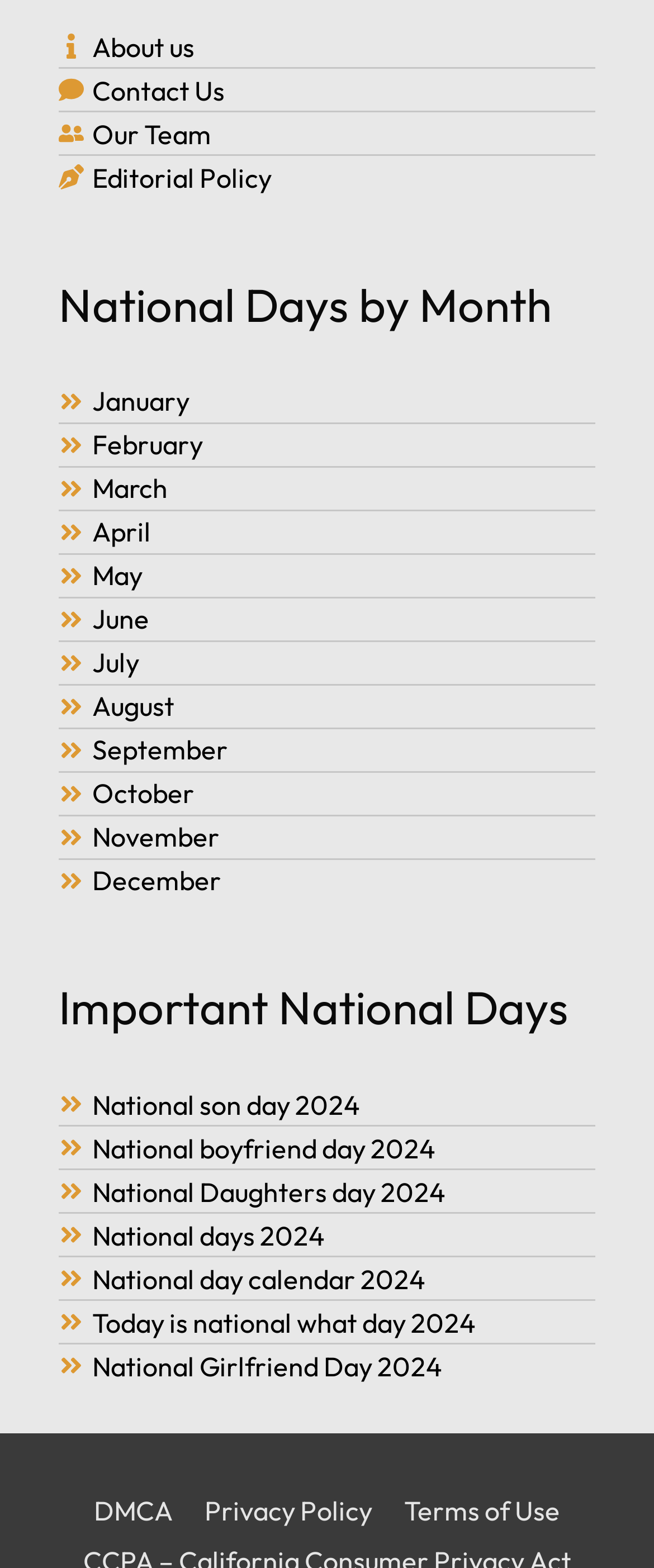Using the given element description, provide the bounding box coordinates (top-left x, top-left y, bottom-right x, bottom-right y) for the corresponding UI element in the screenshot: Editorial Policy

[0.09, 0.102, 0.415, 0.124]